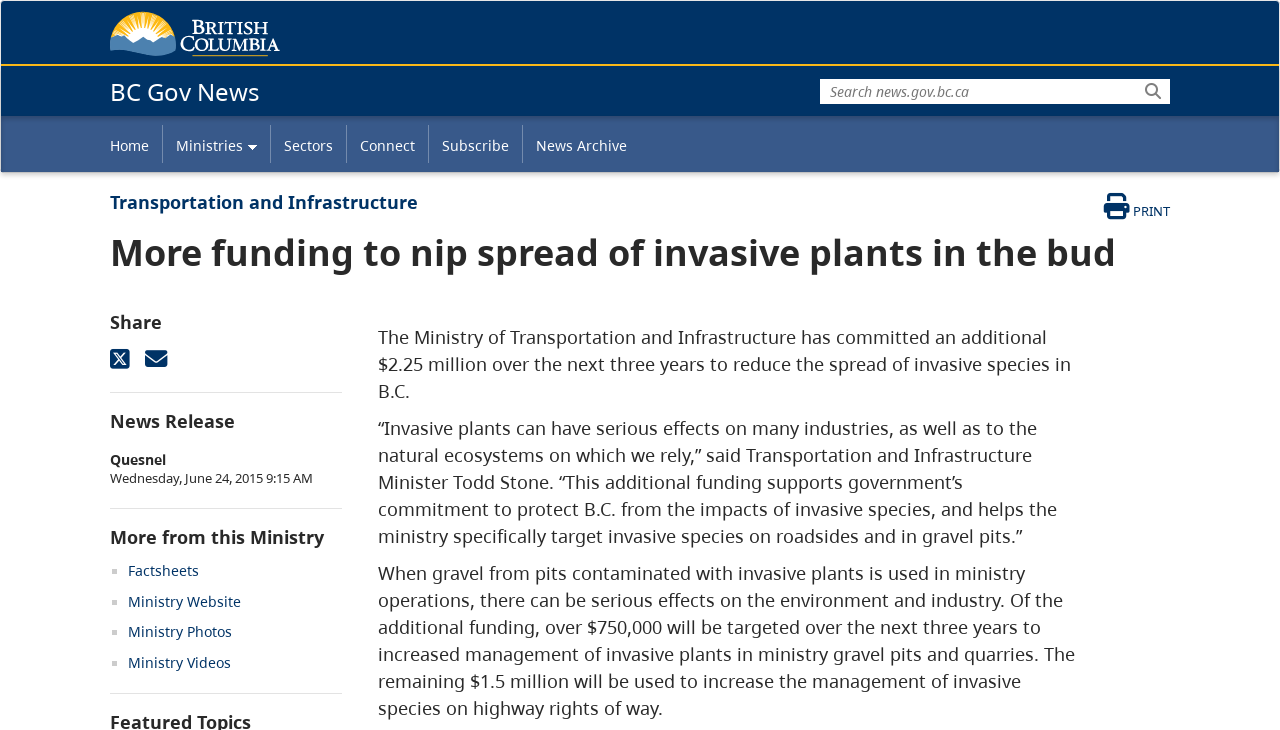Please find and generate the text of the main header of the webpage.

BC Gov News